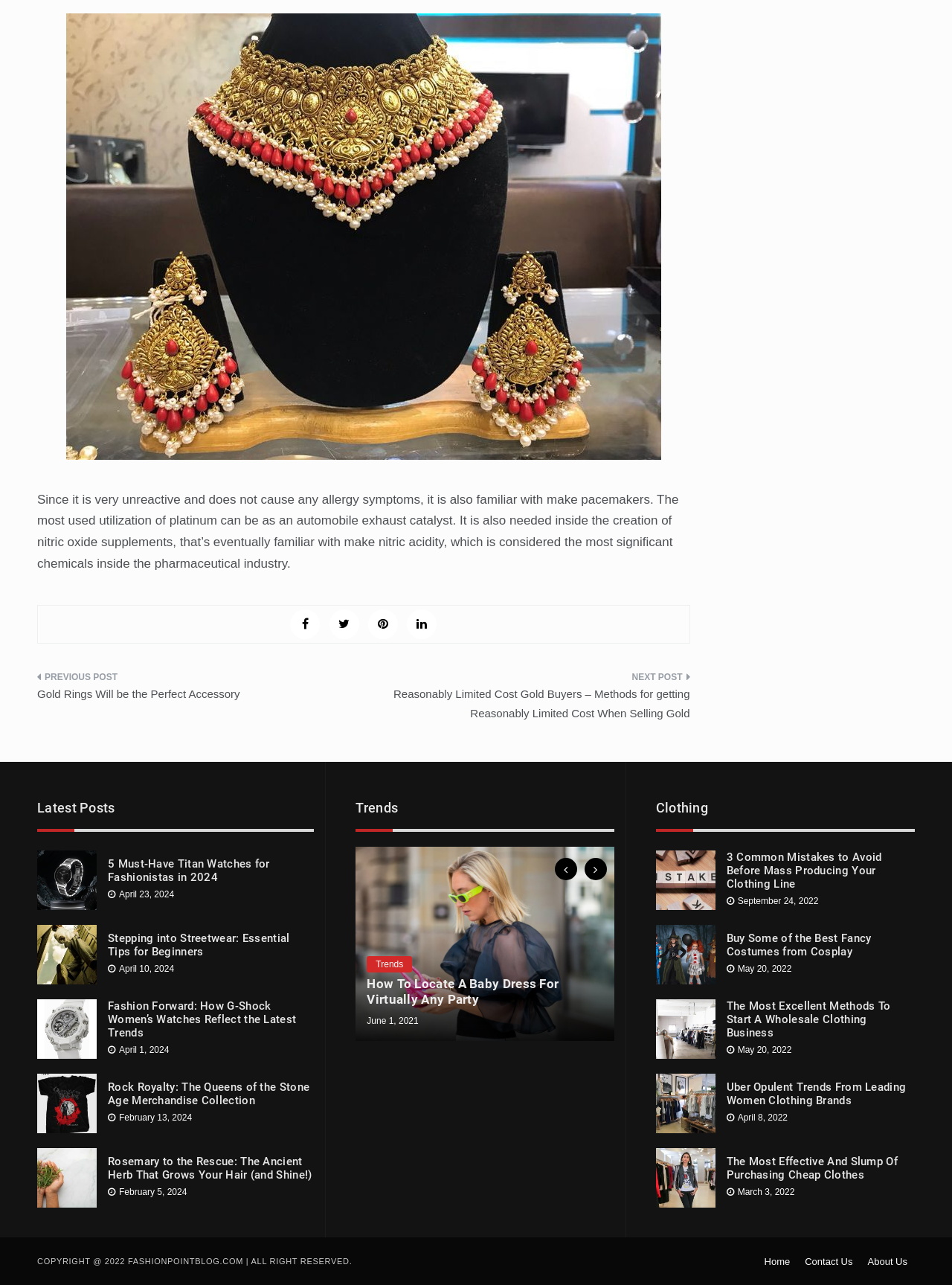Indicate the bounding box coordinates of the element that needs to be clicked to satisfy the following instruction: "Read the 'How To Locate A Baby Dress For Virtually Any Party' article". The coordinates should be four float numbers between 0 and 1, i.e., [left, top, right, bottom].

[0.385, 0.76, 0.587, 0.783]